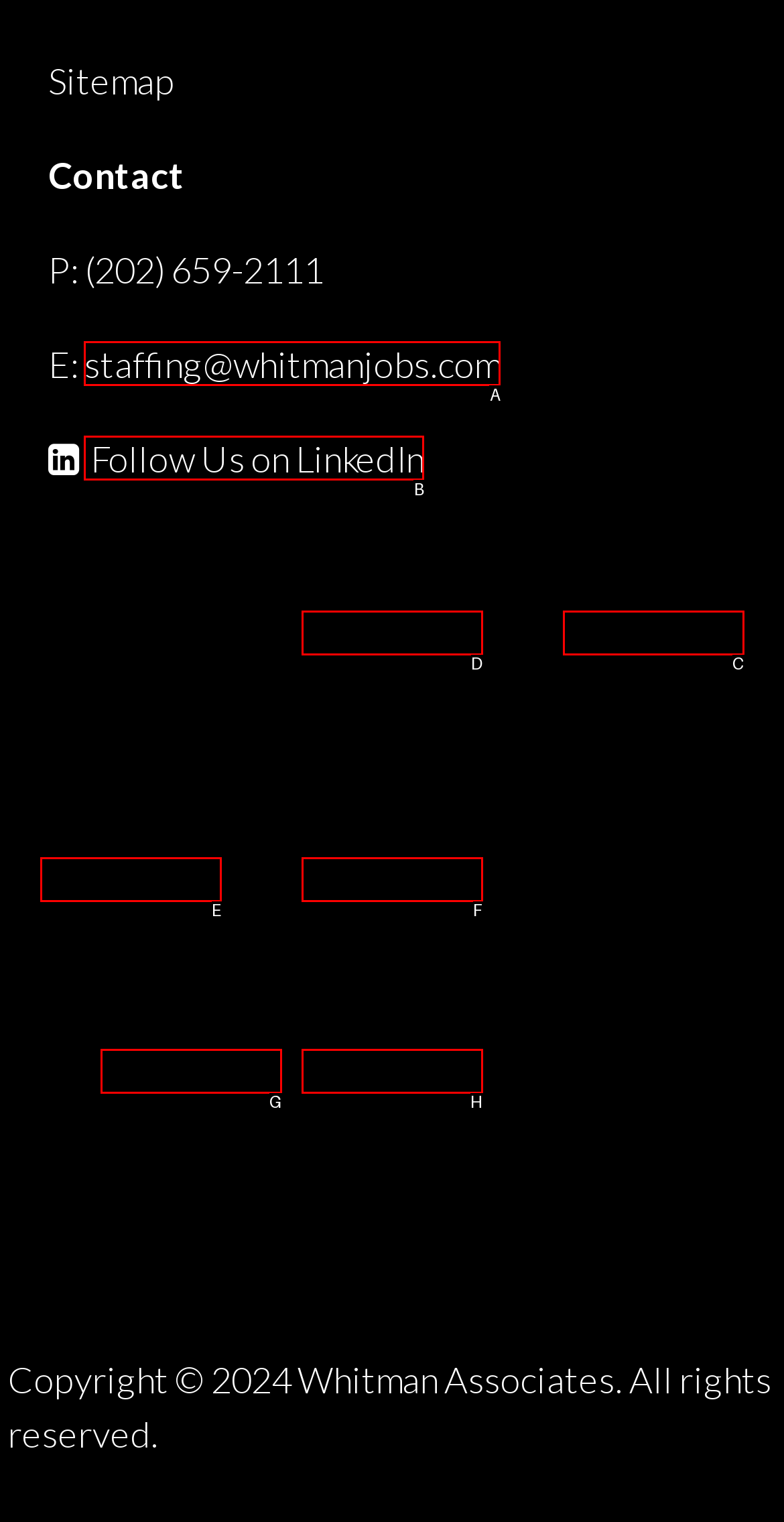Choose the HTML element that best fits the description: Awr stock analysis. Answer with the option's letter directly.

None